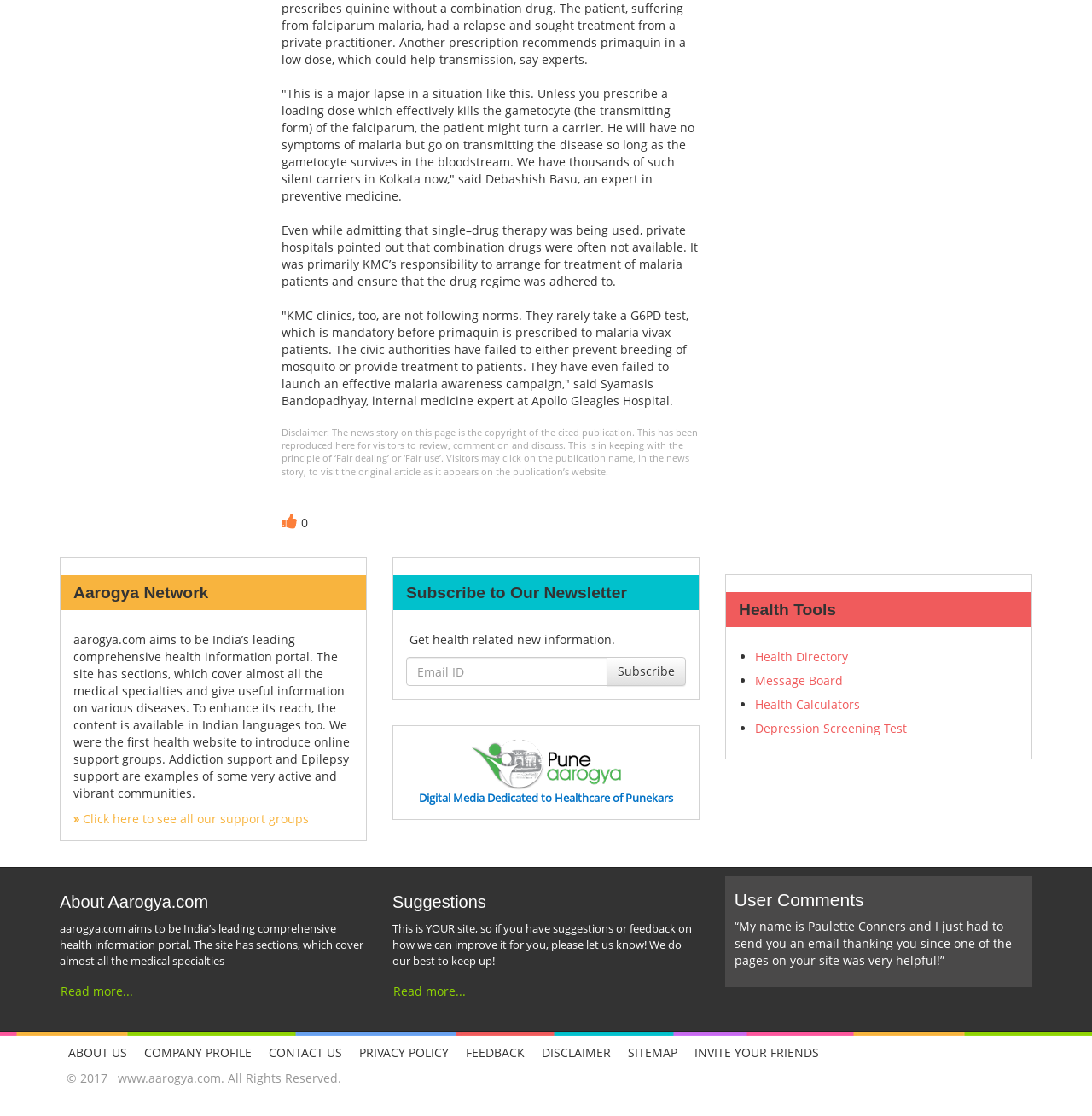Please predict the bounding box coordinates of the element's region where a click is necessary to complete the following instruction: "Click on the support groups link". The coordinates should be represented by four float numbers between 0 and 1, i.e., [left, top, right, bottom].

[0.067, 0.726, 0.283, 0.741]